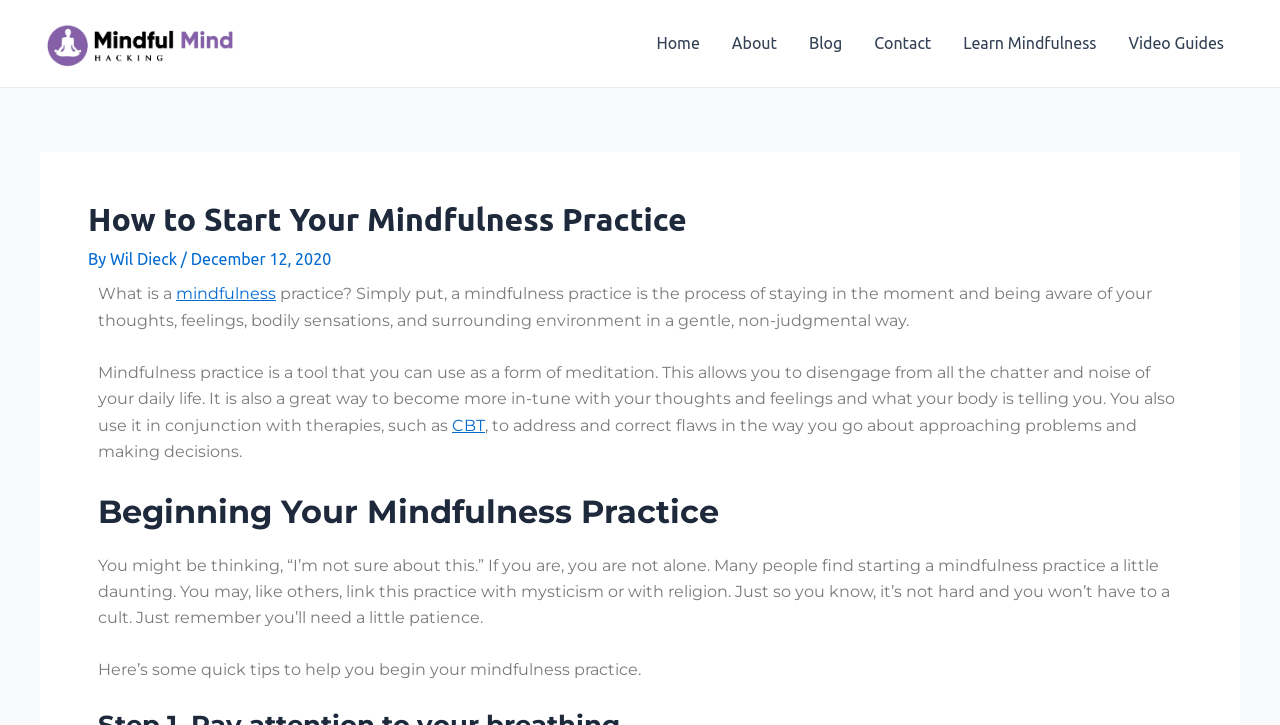Given the content of the image, can you provide a detailed answer to the question?
What therapy can mindfulness practice be used in conjunction with?

The therapy that mindfulness practice can be used in conjunction with can be found by reading the paragraph that explains the benefits of mindfulness practice, where it mentions that it can be used with therapies such as CBT.